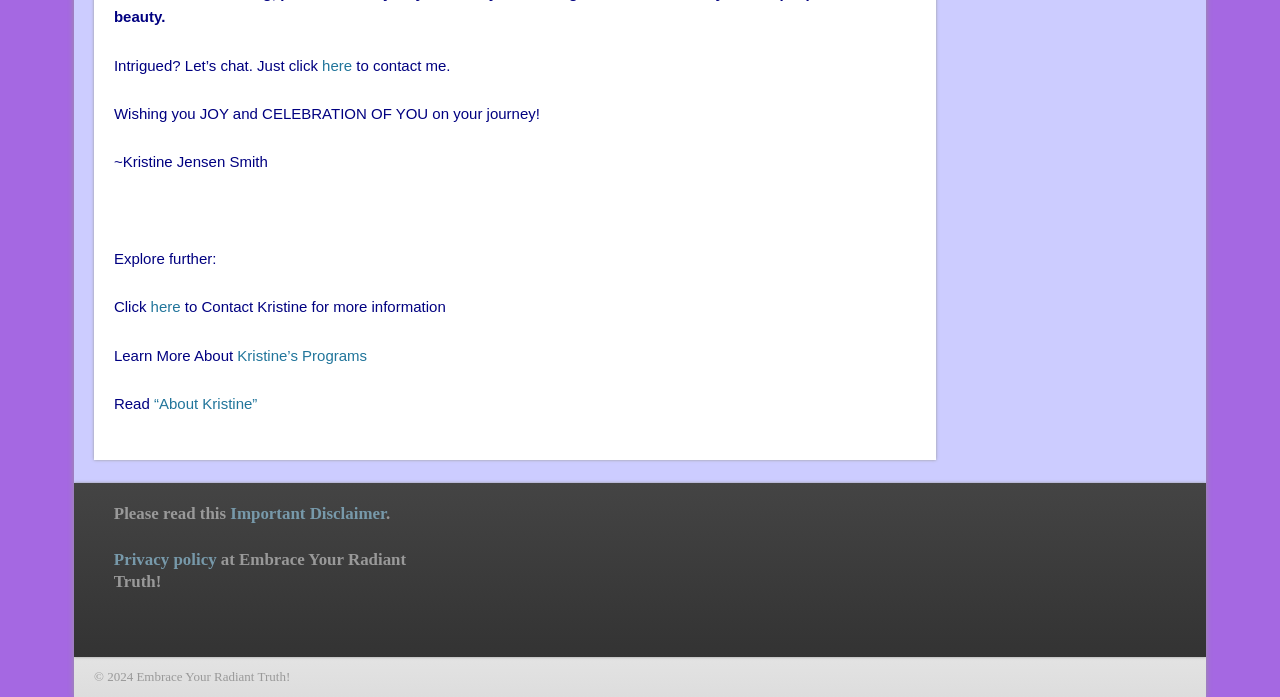Using the element description: "here", determine the bounding box coordinates for the specified UI element. The coordinates should be four float numbers between 0 and 1, [left, top, right, bottom].

[0.252, 0.081, 0.275, 0.106]